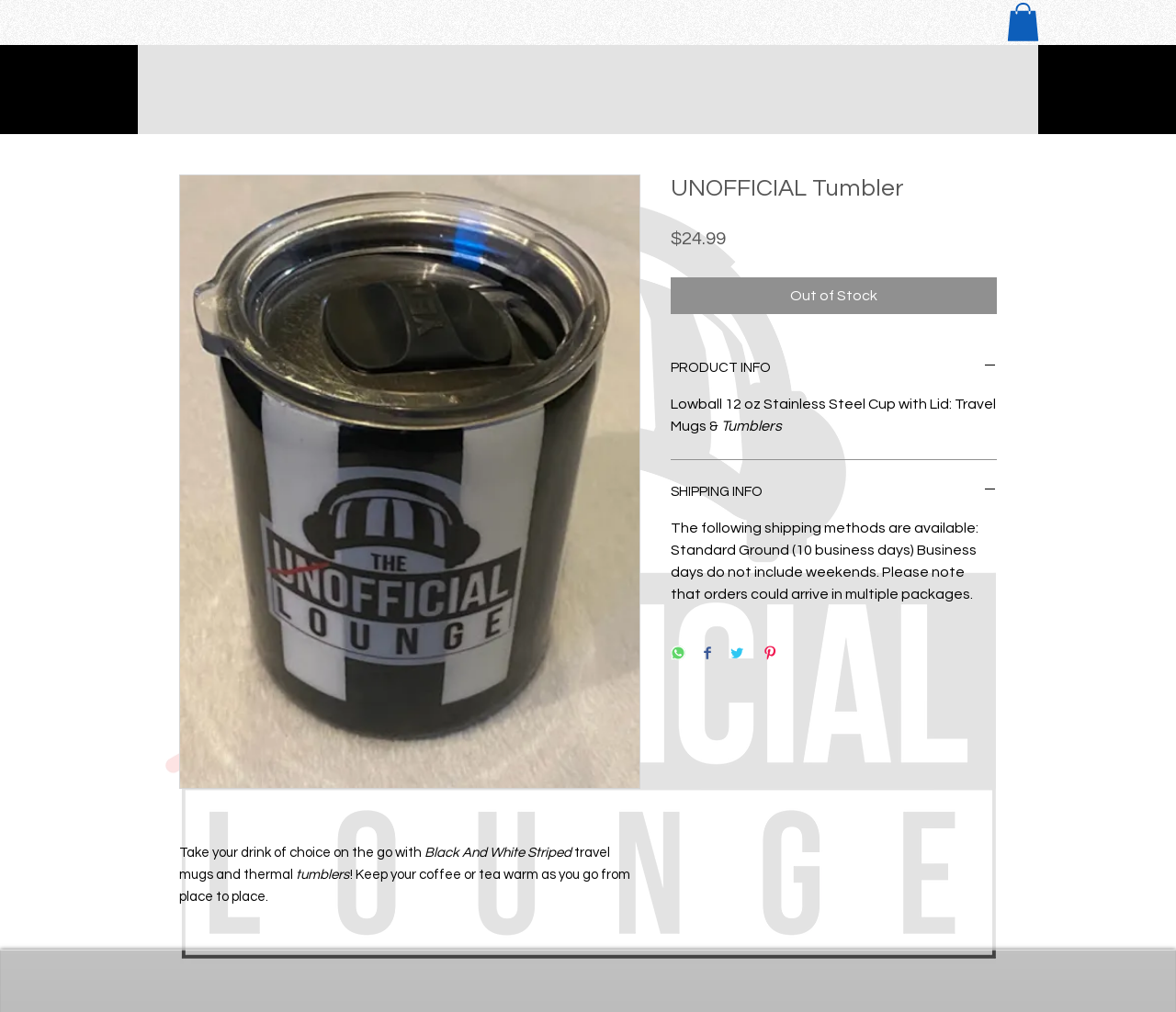Use the information in the screenshot to answer the question comprehensively: What is the size of the travel mug?

I found the size of the travel mug by reading the StaticText element with the text 'Lowball 12 oz Stainless Steel Cup with Lid: Travel Mugs & Tumblers' which is located below the button 'PRODUCT INFO'.